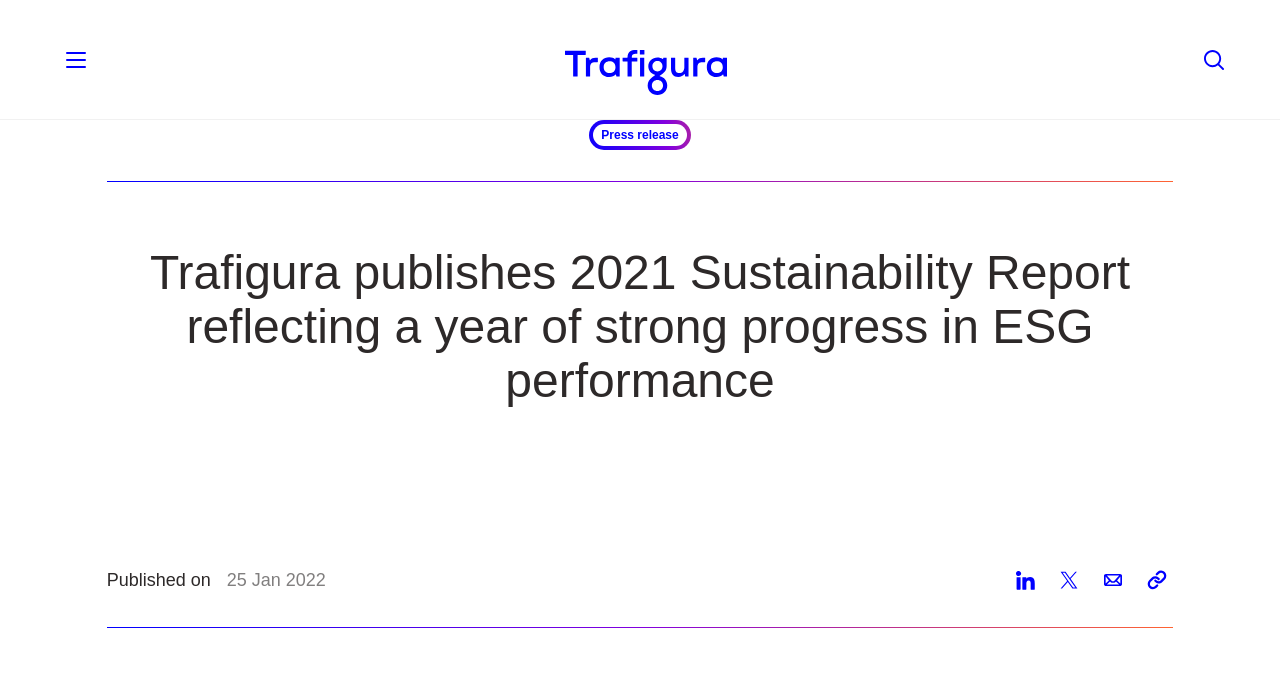What is the purpose of the searchbox?
Answer the question with a single word or phrase derived from the image.

Search